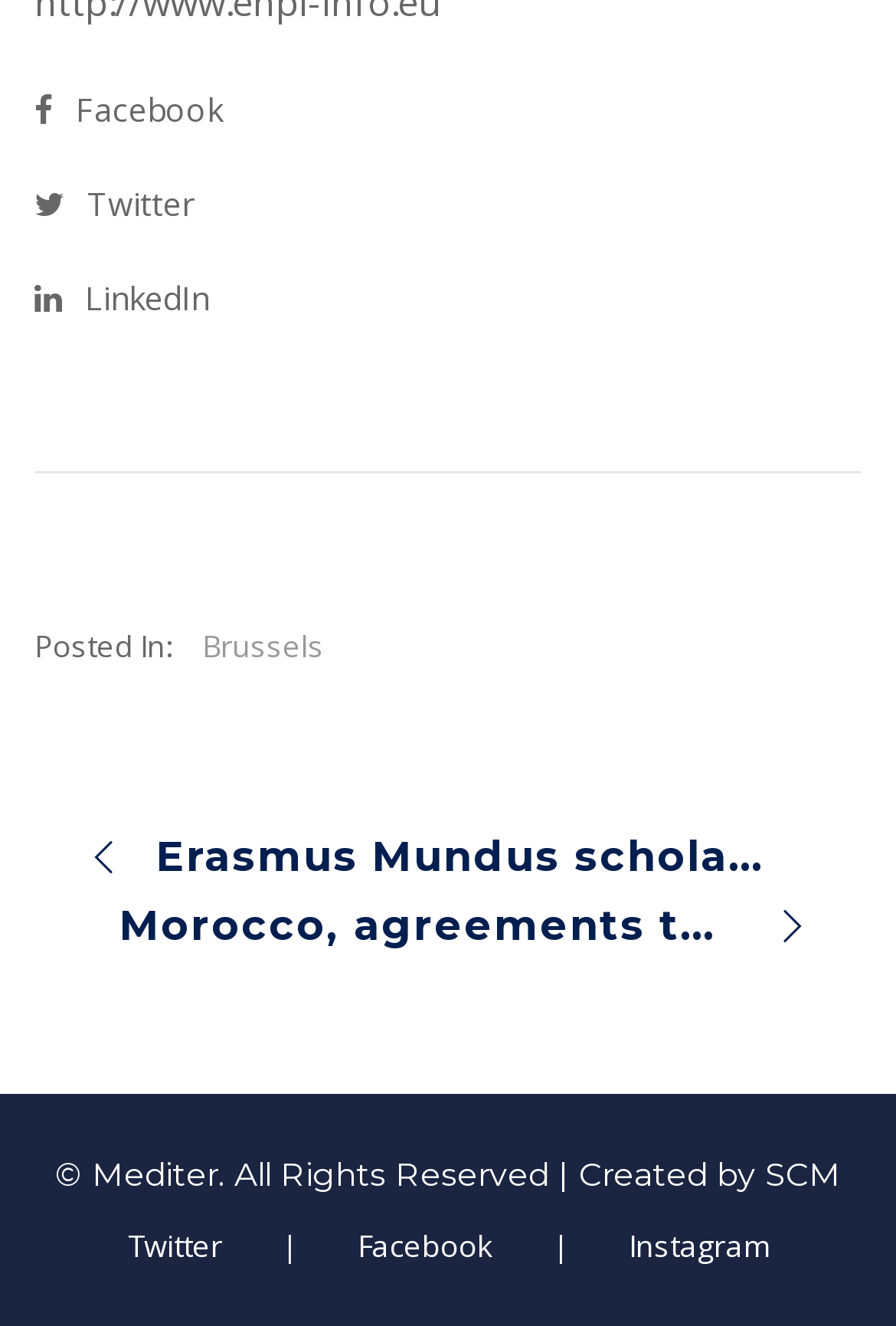What social media platforms are linked at the top?
Using the information from the image, provide a comprehensive answer to the question.

By examining the top section of the webpage, I noticed three social media links with icons, which are Facebook, Twitter, and LinkedIn, indicating that these platforms are linked at the top.